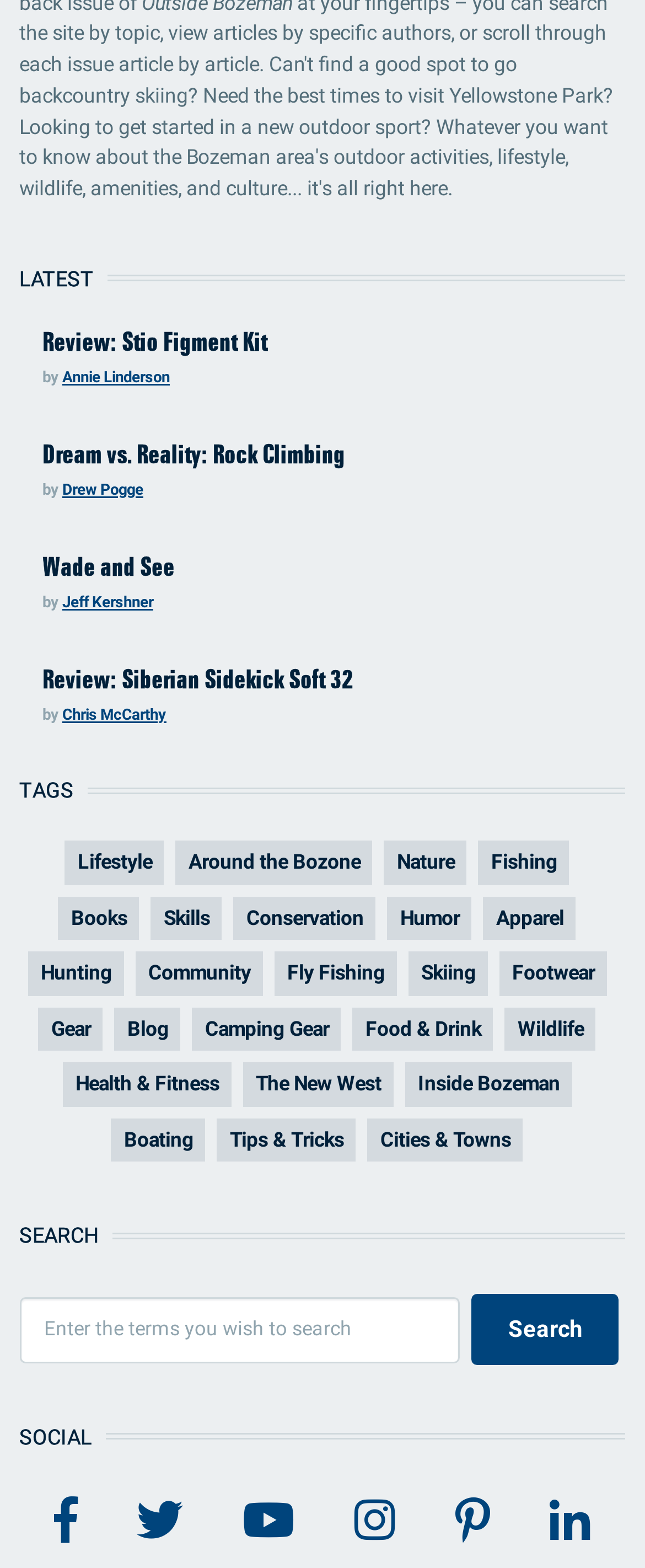How many articles are listed on the webpage?
Please answer the question with as much detail and depth as you can.

There are 4 articles listed on the webpage, each with a heading and a footer section, and they are stacked vertically on the page.